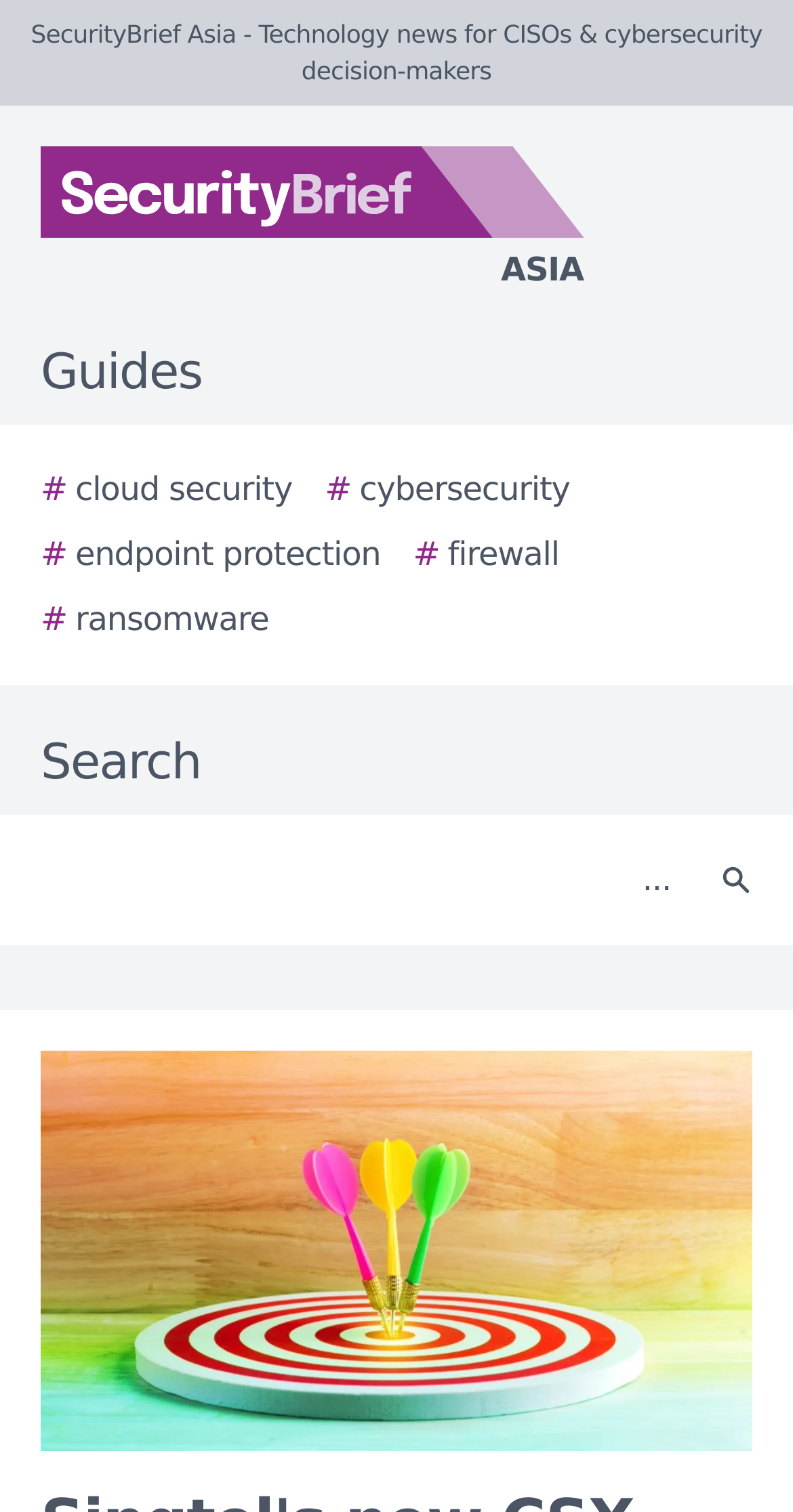Provide a comprehensive caption for the webpage.

The webpage appears to be a news article or blog post from SecurityBrief Asia, a technology news website focused on cybersecurity. At the top of the page, there is a logo of SecurityBrief Asia, accompanied by the website's name in text. Below the logo, there is a navigation menu with links to various guides, including cloud security, cybersecurity, endpoint protection, firewall, and ransomware.

To the right of the navigation menu, there is a search bar with a text box and a search button. The search button has a small icon. Above the search bar, there is a header with the title "Singtel's new CSX platform aims to entice Singaporeans to cybersecurity careers".

The main content of the webpage is an article or news story, which is accompanied by a large image that takes up most of the page's width. The article's content is not explicitly stated, but based on the meta description, it appears to be about Singtel's efforts to strengthen Singapore's cybersecurity talent.

Overall, the webpage has a simple and organized layout, with a clear hierarchy of elements and a prominent call-to-action in the search bar.